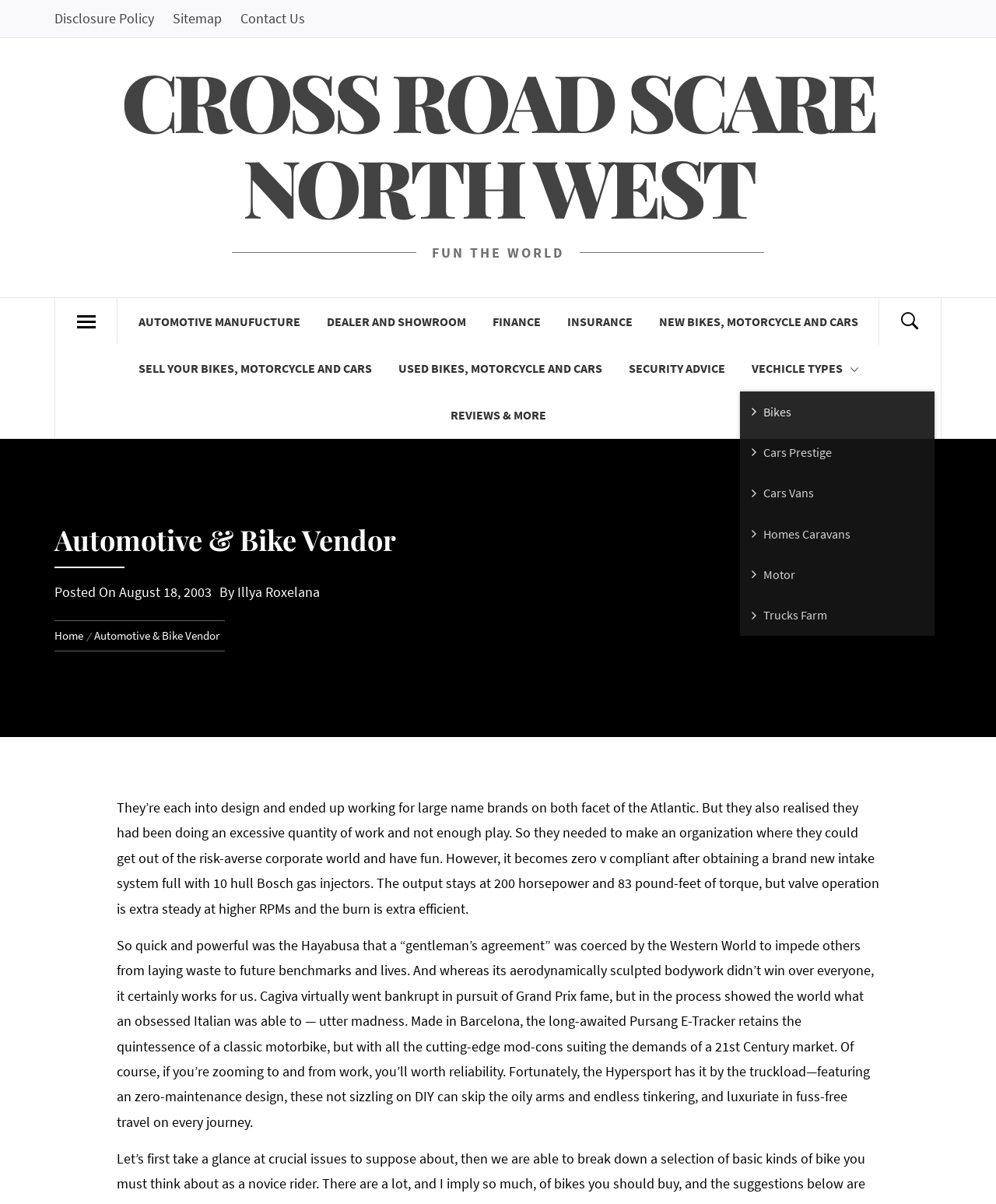Please determine the bounding box coordinates of the clickable area required to carry out the following instruction: "Read the article posted on 'August 18, 2003'". The coordinates must be four float numbers between 0 and 1, represented as [left, top, right, bottom].

[0.12, 0.484, 0.212, 0.499]